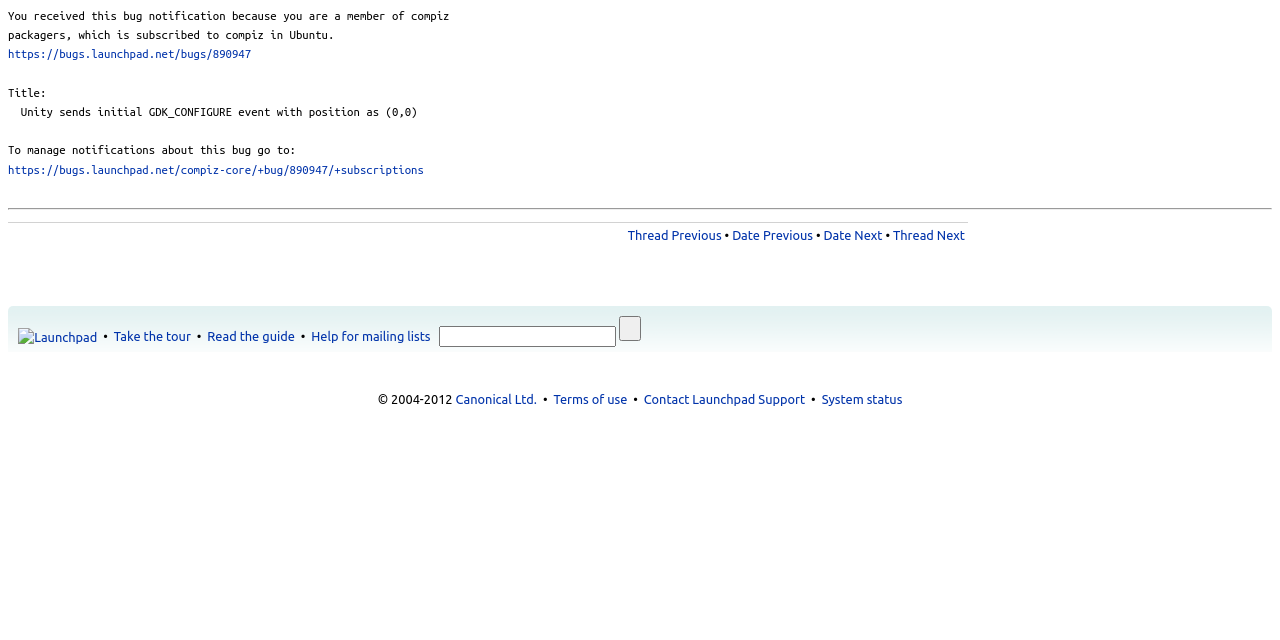Predict the bounding box of the UI element that fits this description: "Terms of use".

[0.432, 0.613, 0.49, 0.635]